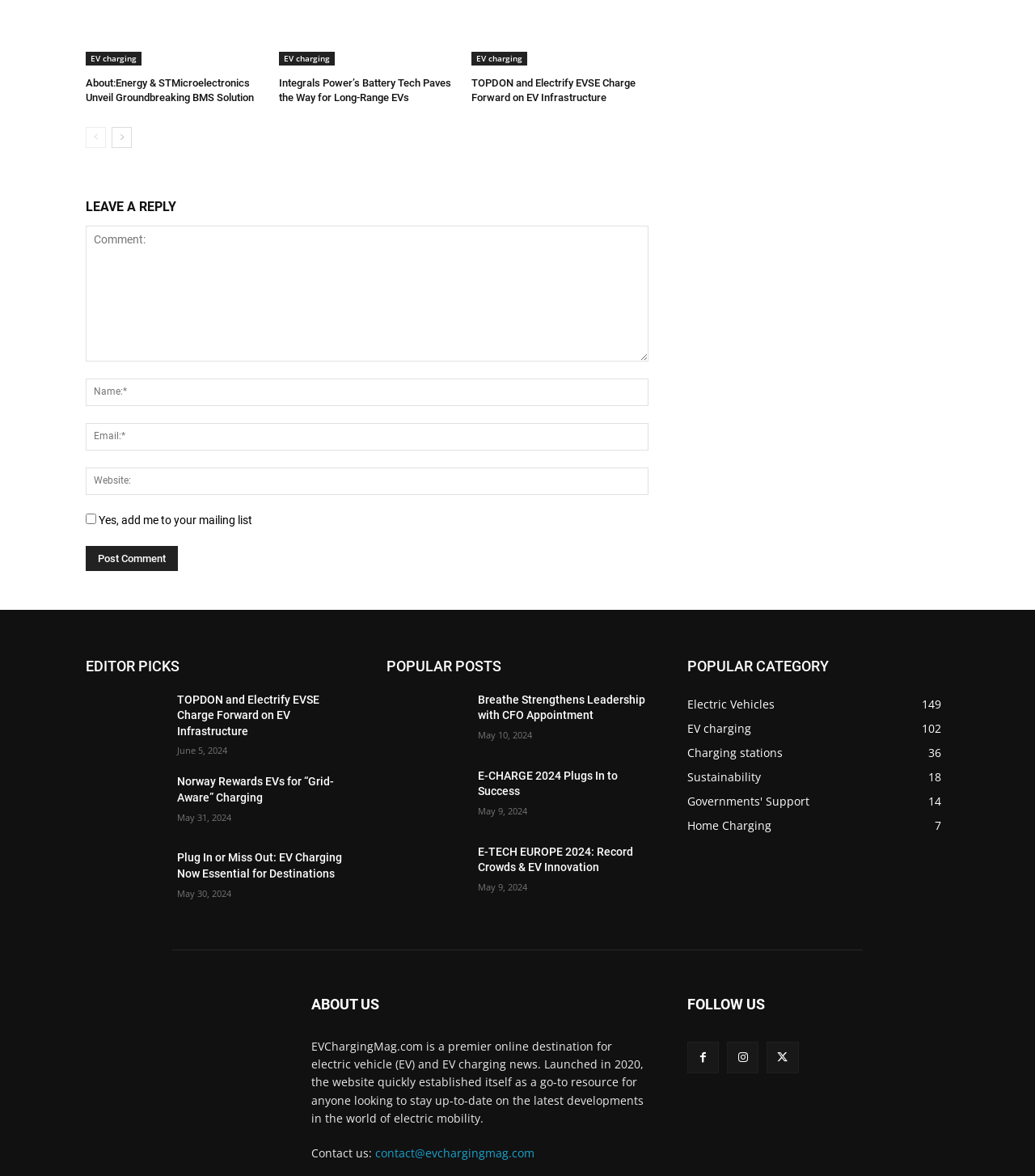Find the bounding box coordinates of the area that needs to be clicked in order to achieve the following instruction: "Click on the 'Post Comment' button". The coordinates should be specified as four float numbers between 0 and 1, i.e., [left, top, right, bottom].

[0.083, 0.464, 0.172, 0.485]